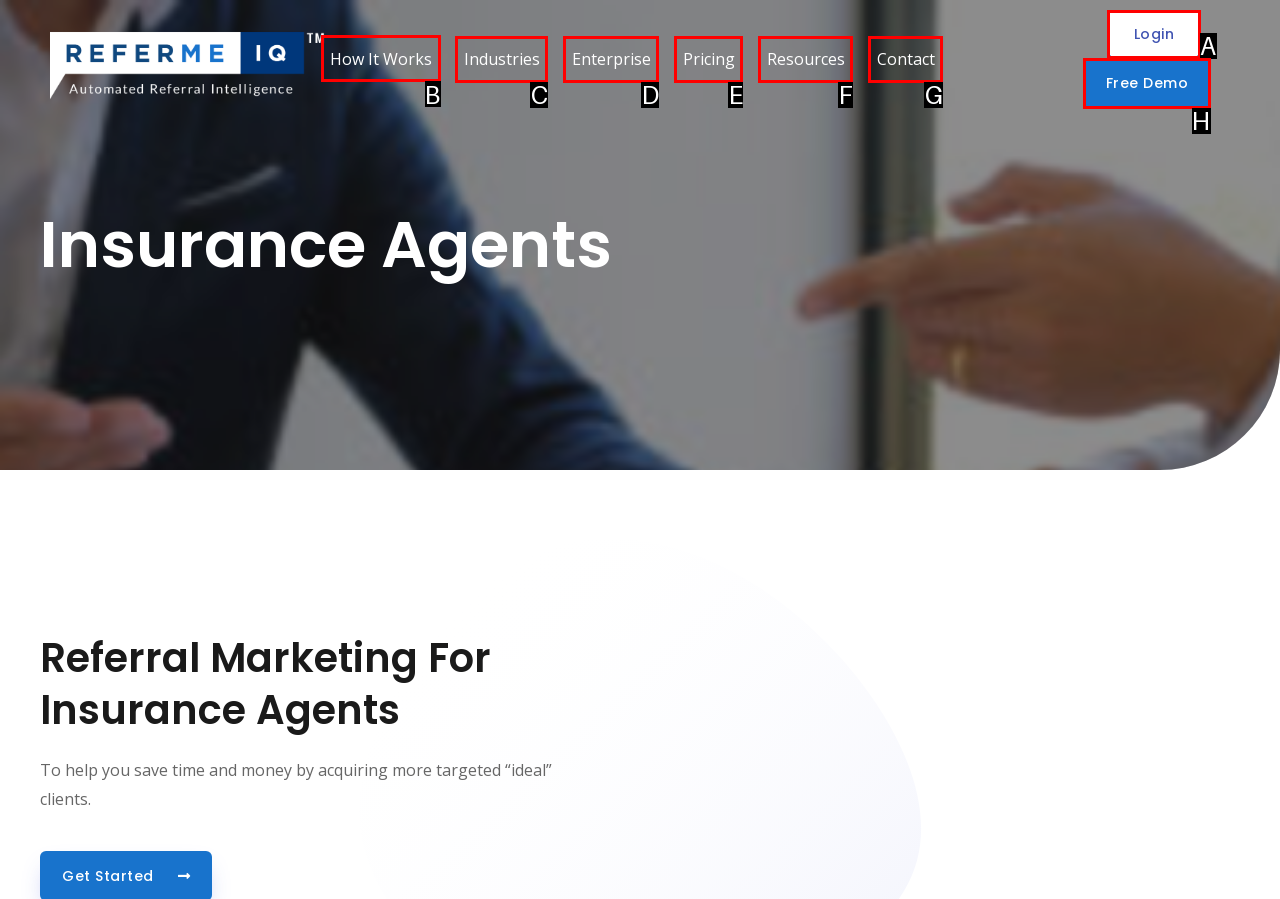To execute the task: Click on the 'How It Works' link, which one of the highlighted HTML elements should be clicked? Answer with the option's letter from the choices provided.

B